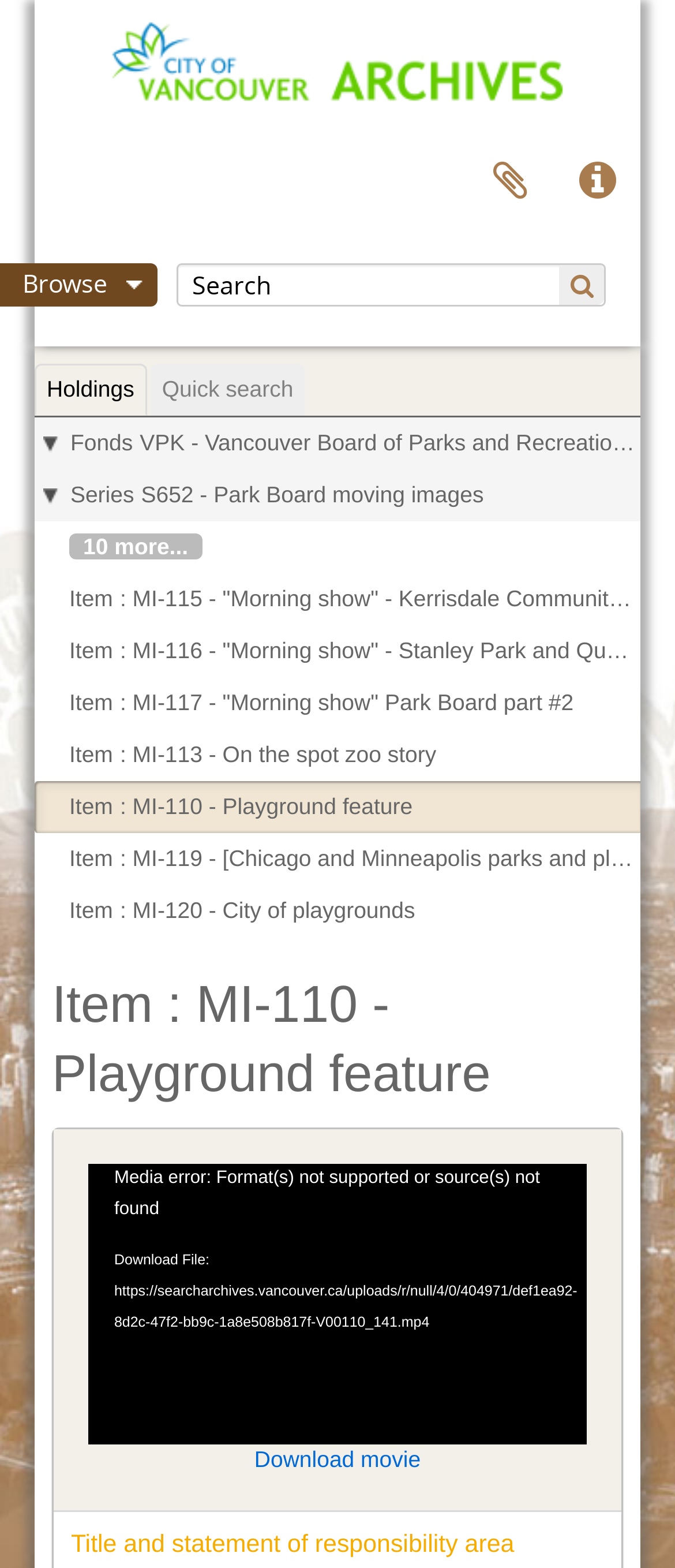What is the video player's current time?
Answer with a single word or short phrase according to what you see in the image.

00:00